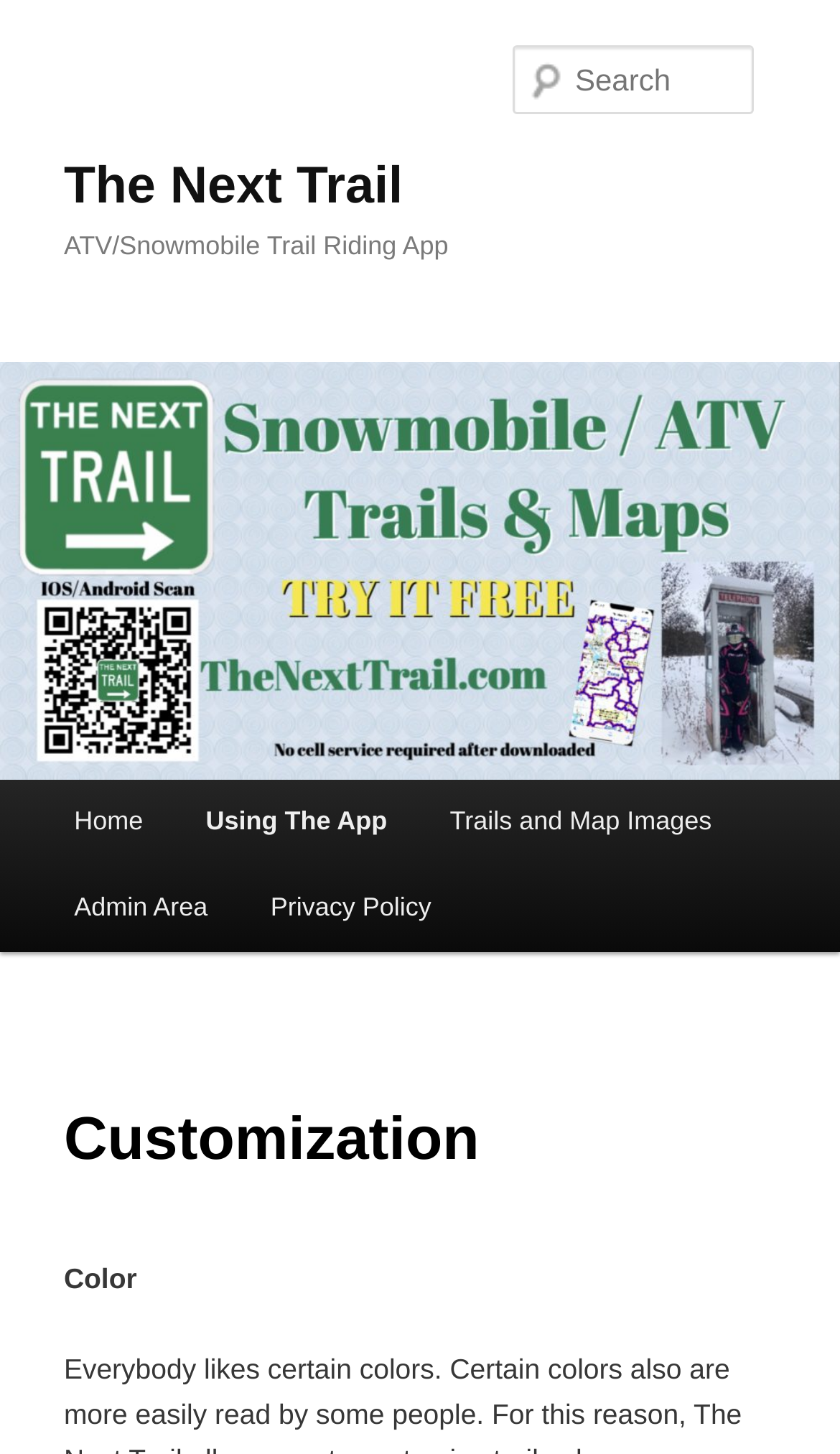Find the bounding box of the UI element described as follows: "Using The App".

[0.208, 0.537, 0.498, 0.596]